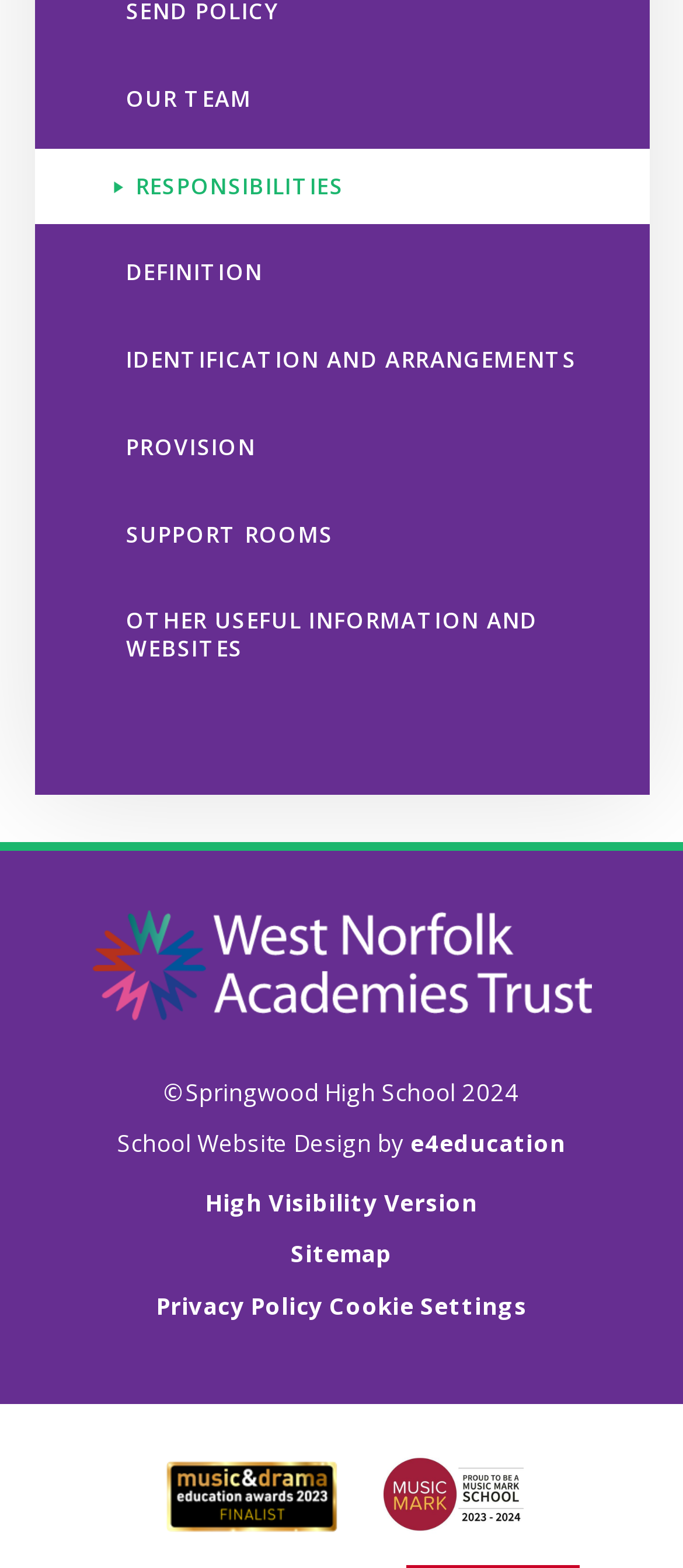Locate the bounding box coordinates of the area you need to click to fulfill this instruction: 'Go to Music Mark'. The coordinates must be in the form of four float numbers ranging from 0 to 1: [left, top, right, bottom].

[0.562, 0.923, 0.766, 0.982]